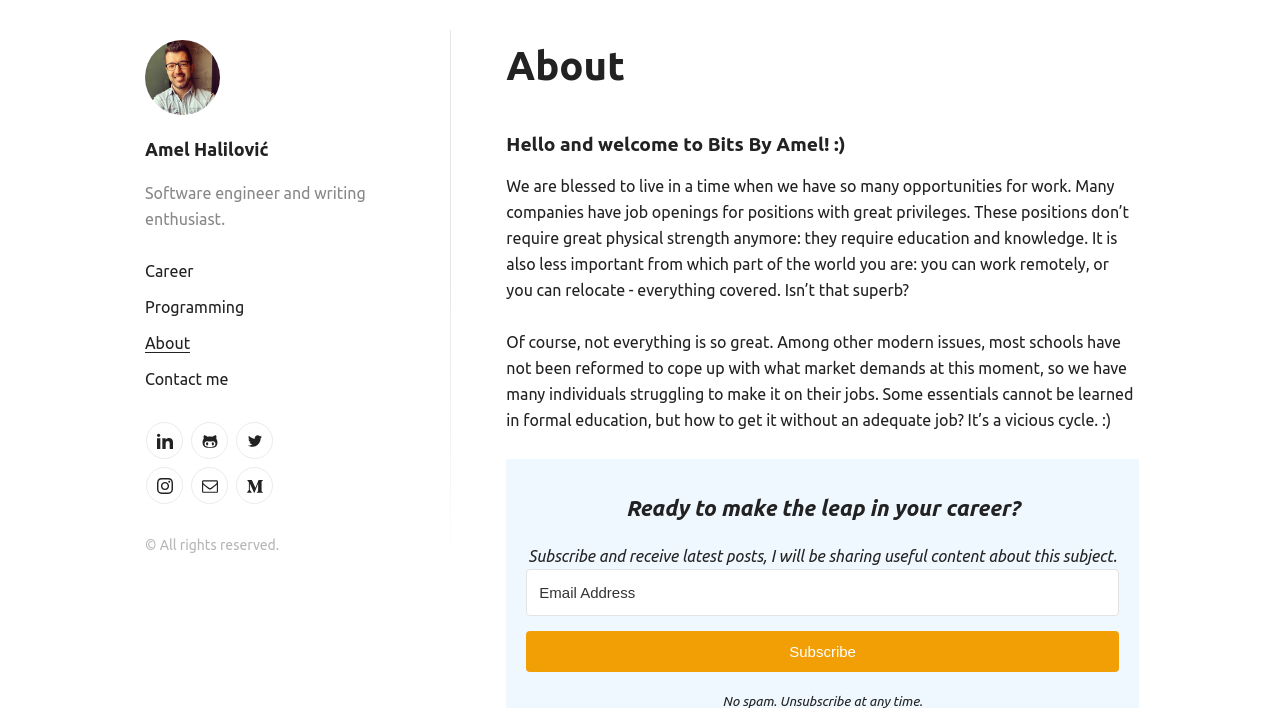Pinpoint the bounding box coordinates of the element to be clicked to execute the instruction: "Enter email address".

[0.411, 0.804, 0.874, 0.87]